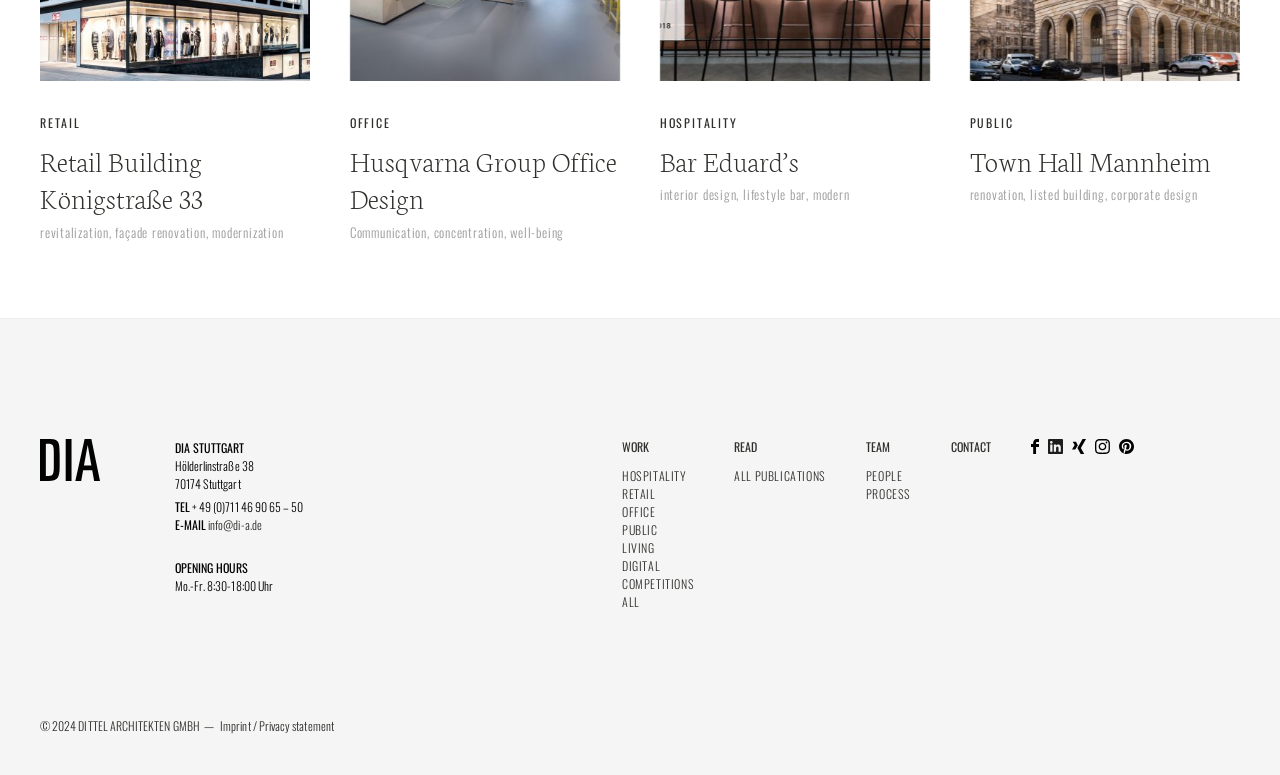Pinpoint the bounding box coordinates of the clickable element needed to complete the instruction: "Send an email to 'info@di-a.de'". The coordinates should be provided as four float numbers between 0 and 1: [left, top, right, bottom].

[0.163, 0.666, 0.205, 0.688]